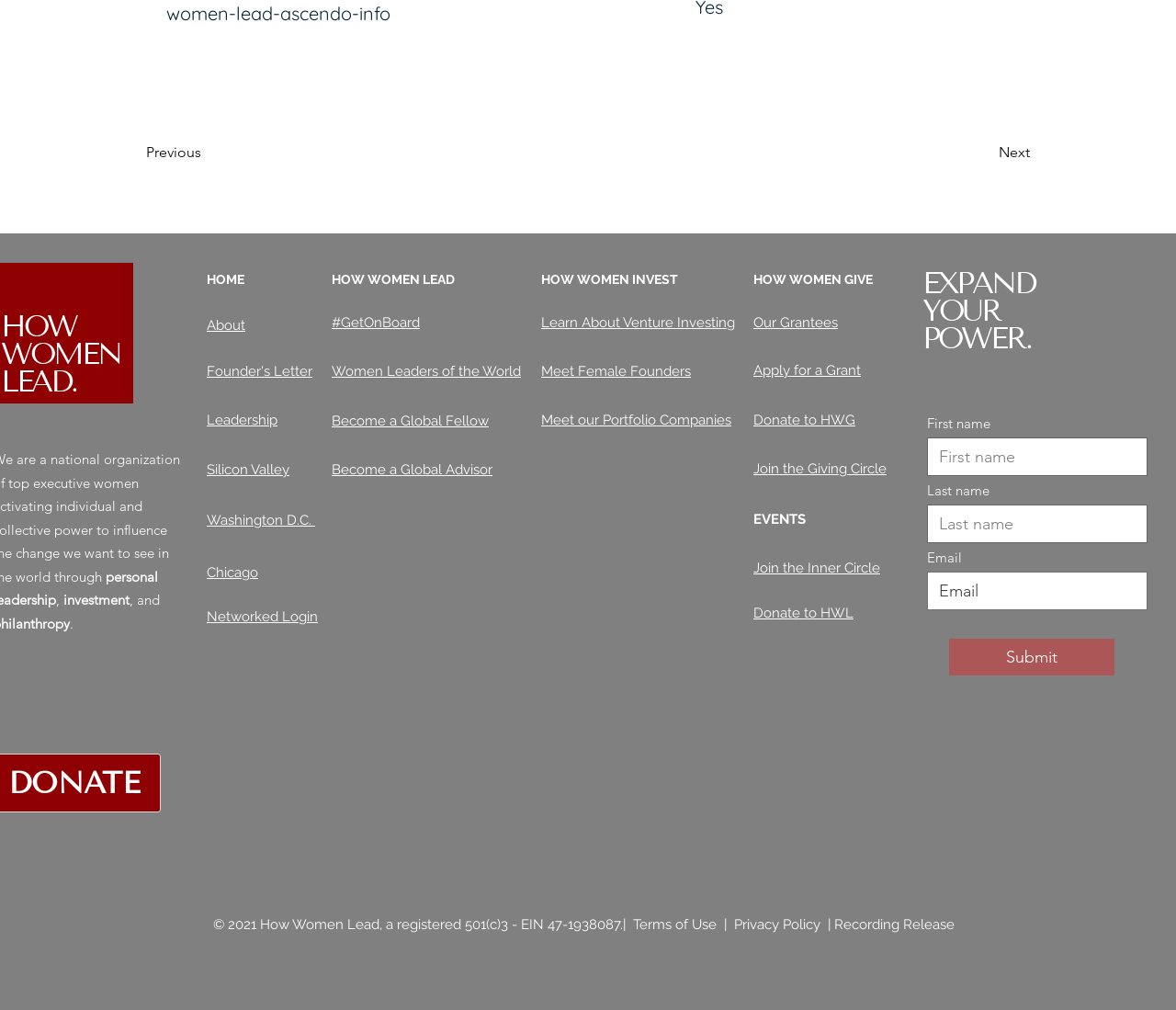Find the bounding box coordinates for the element described here: "Meet our Portfolio Companies".

[0.46, 0.406, 0.622, 0.425]